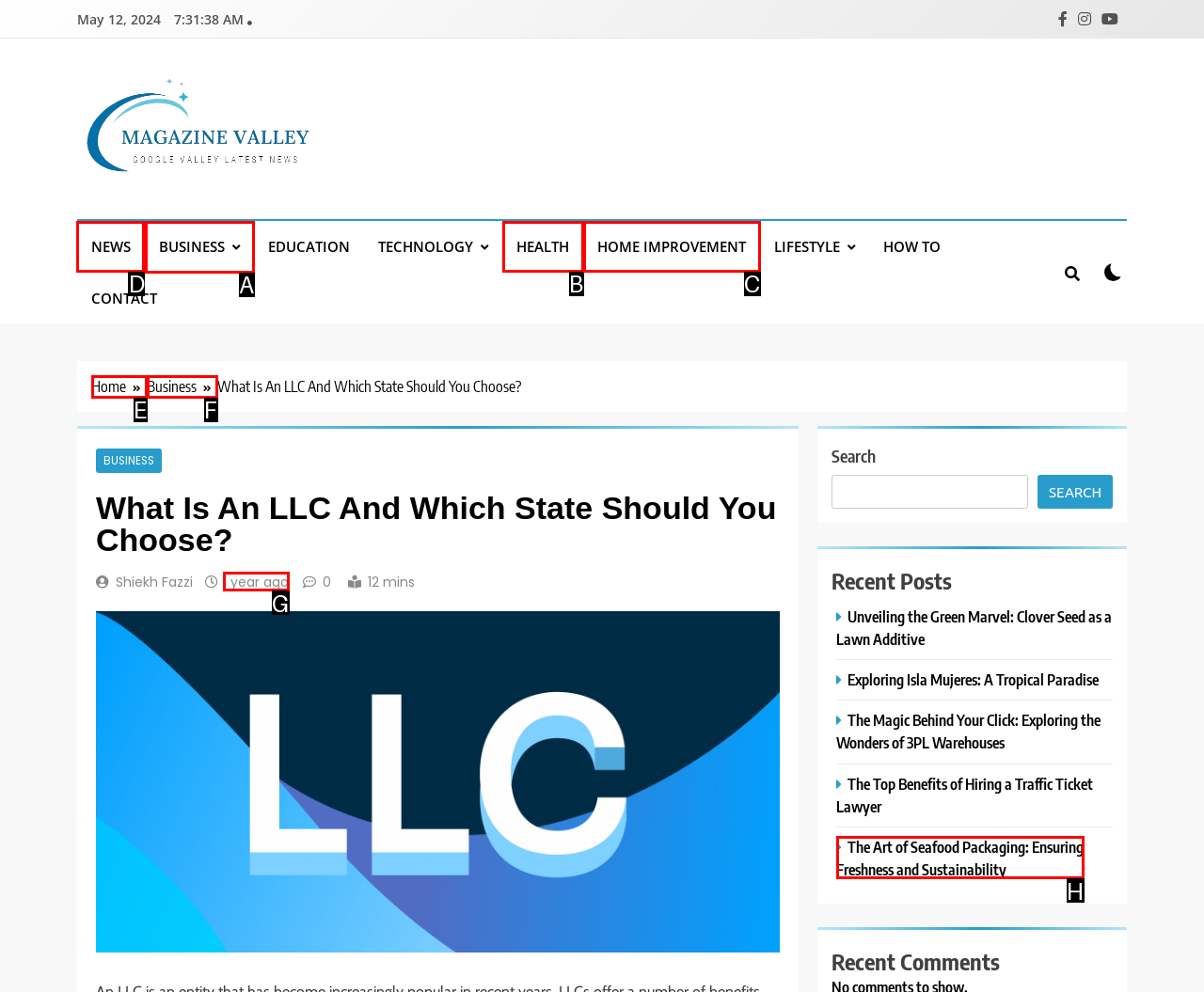Choose the letter of the UI element necessary for this task: Click on the NEWS link
Answer with the correct letter.

D